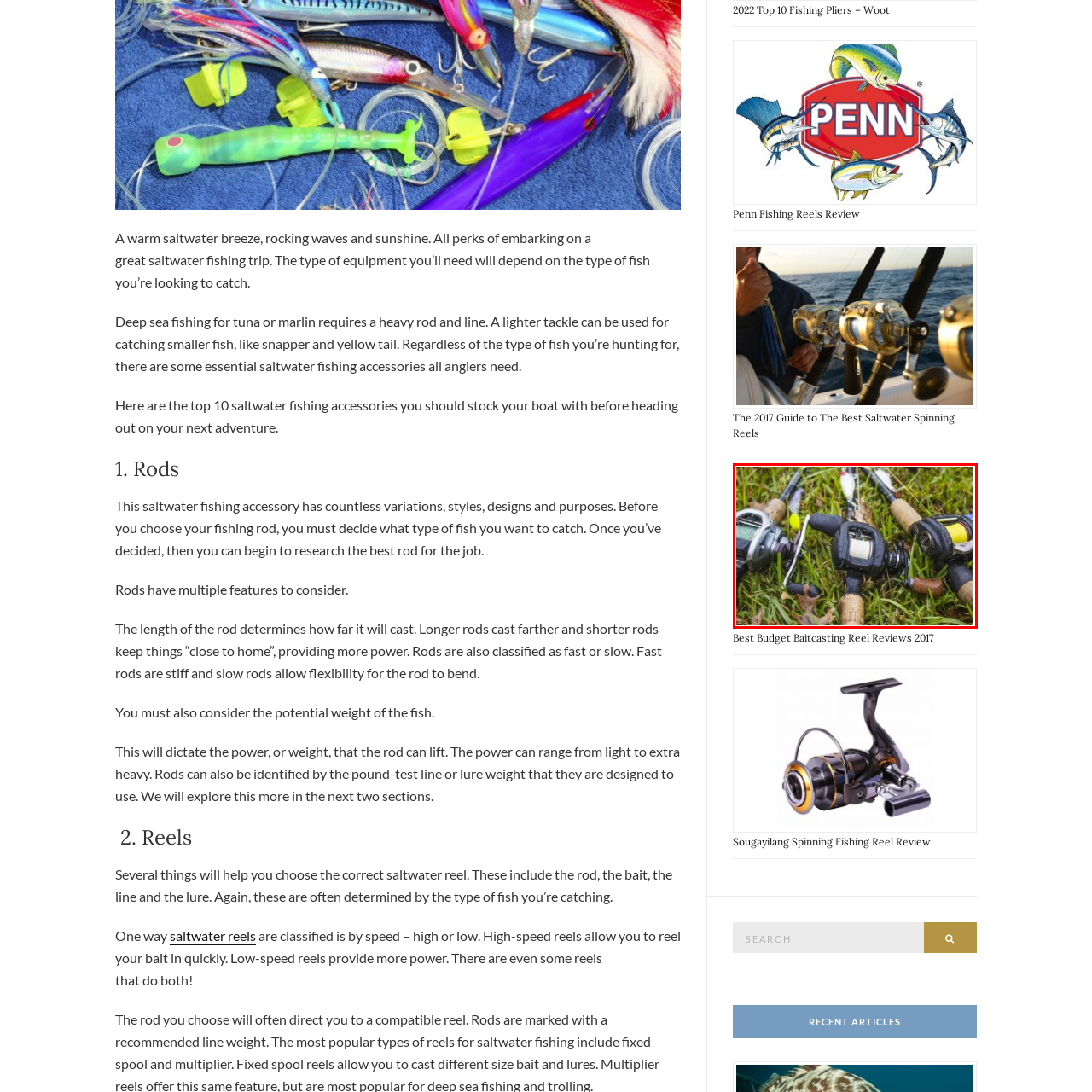Pay attention to the image inside the red rectangle, What is the title of the accompanying article? Answer briefly with a single word or phrase.

Best Budget Baitcasting Reel Reviews 2017